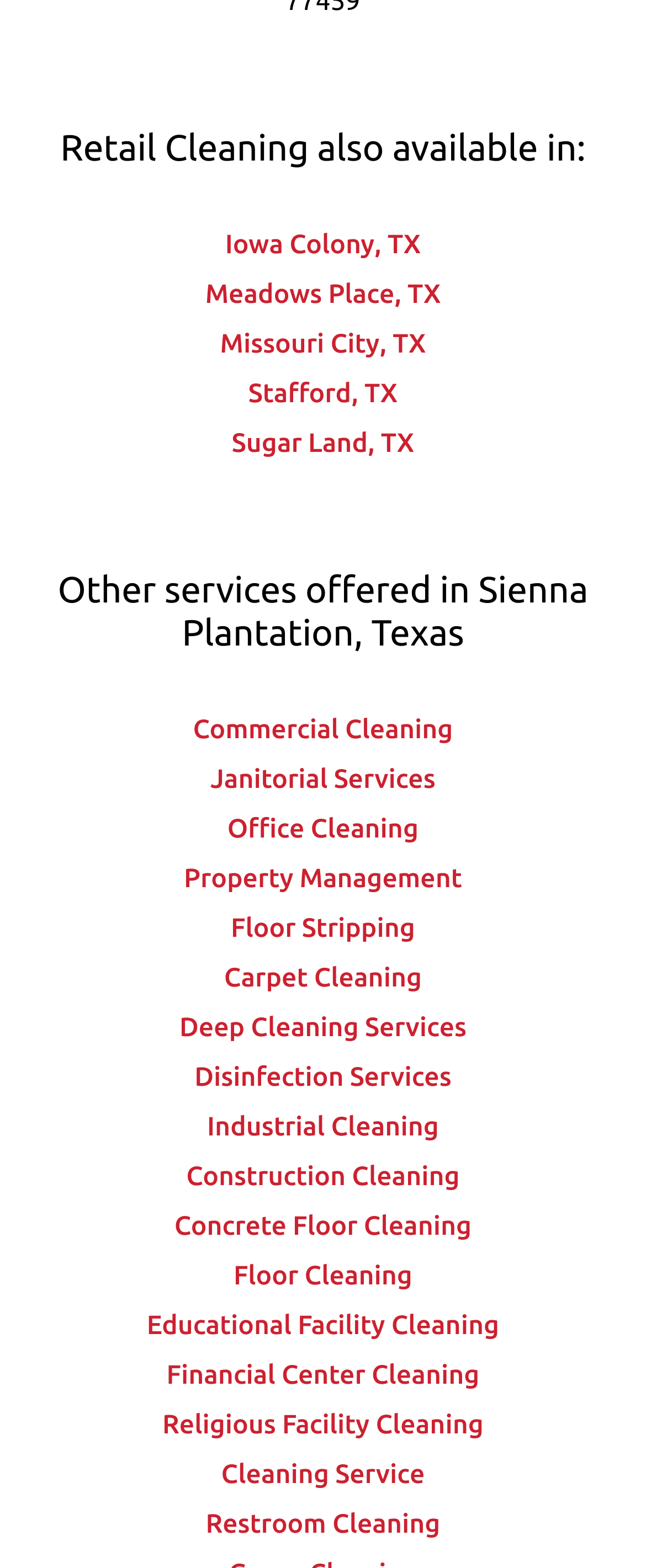What is the first service offered in Sienna Plantation, Texas?
Look at the image and respond with a one-word or short phrase answer.

Commercial Cleaning